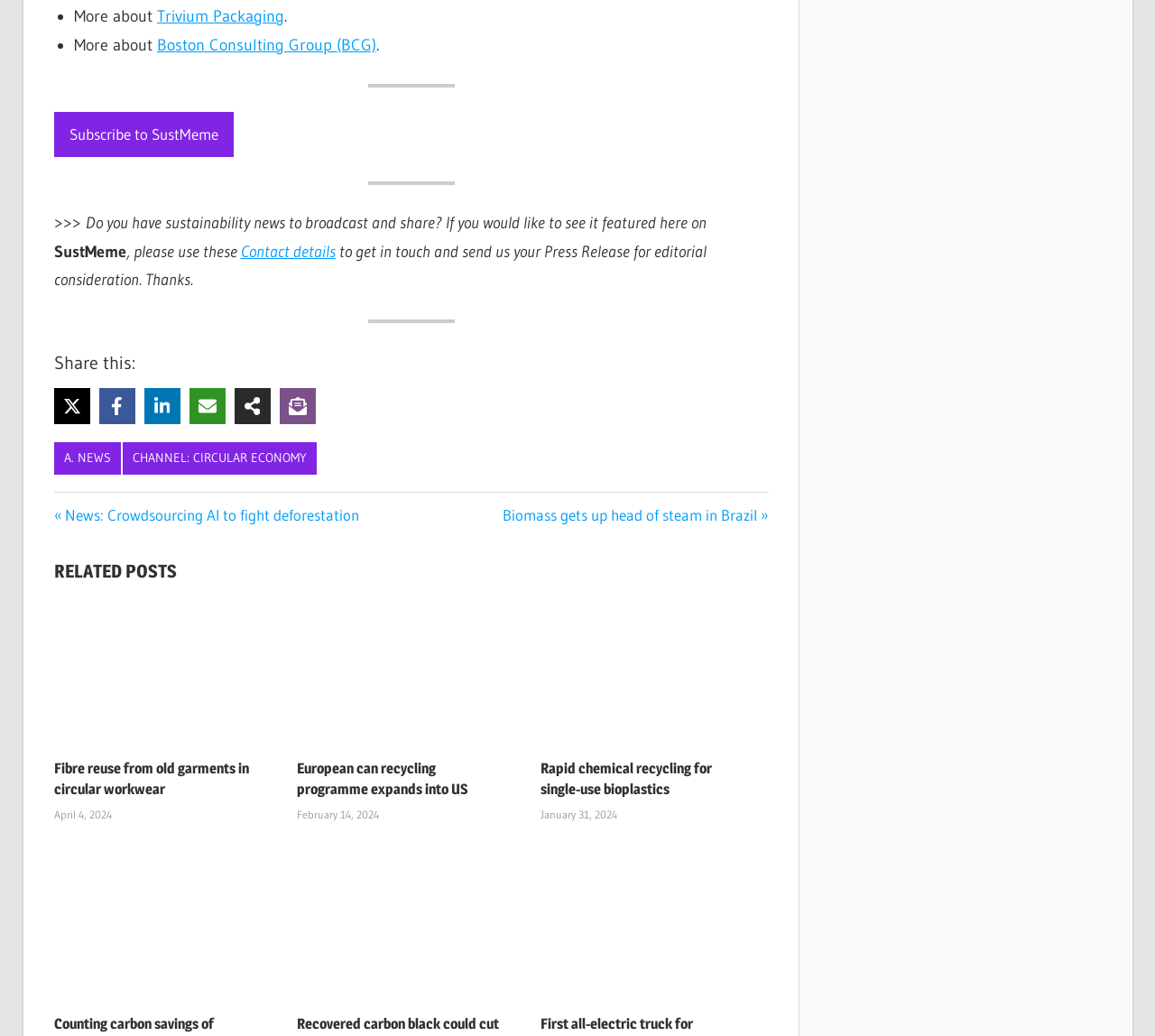Identify the bounding box coordinates of the region that should be clicked to execute the following instruction: "Learn more about ECO PRINTING TIPS".

None